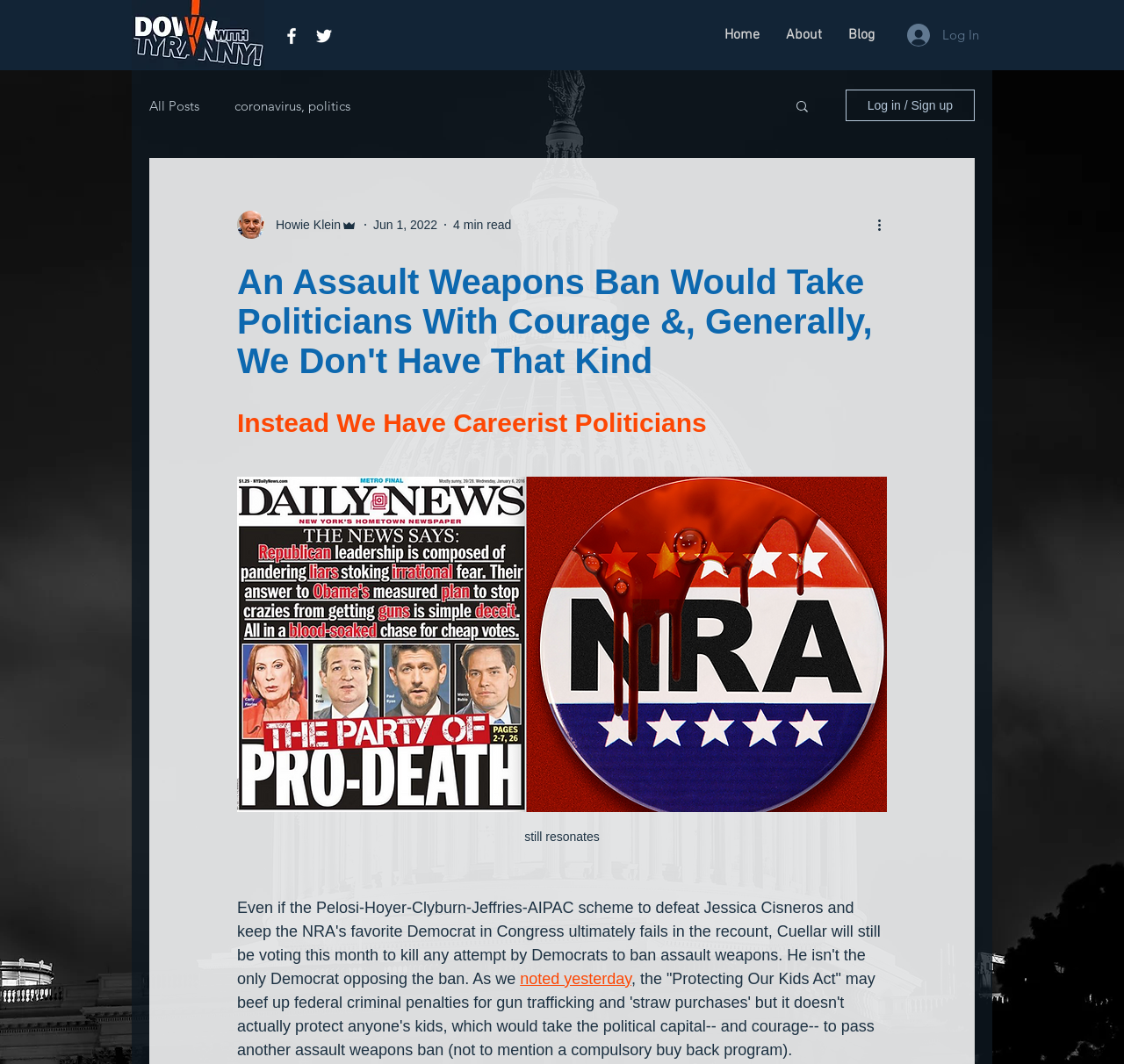Find the bounding box coordinates of the clickable region needed to perform the following instruction: "View more actions". The coordinates should be provided as four float numbers between 0 and 1, i.e., [left, top, right, bottom].

[0.778, 0.201, 0.797, 0.221]